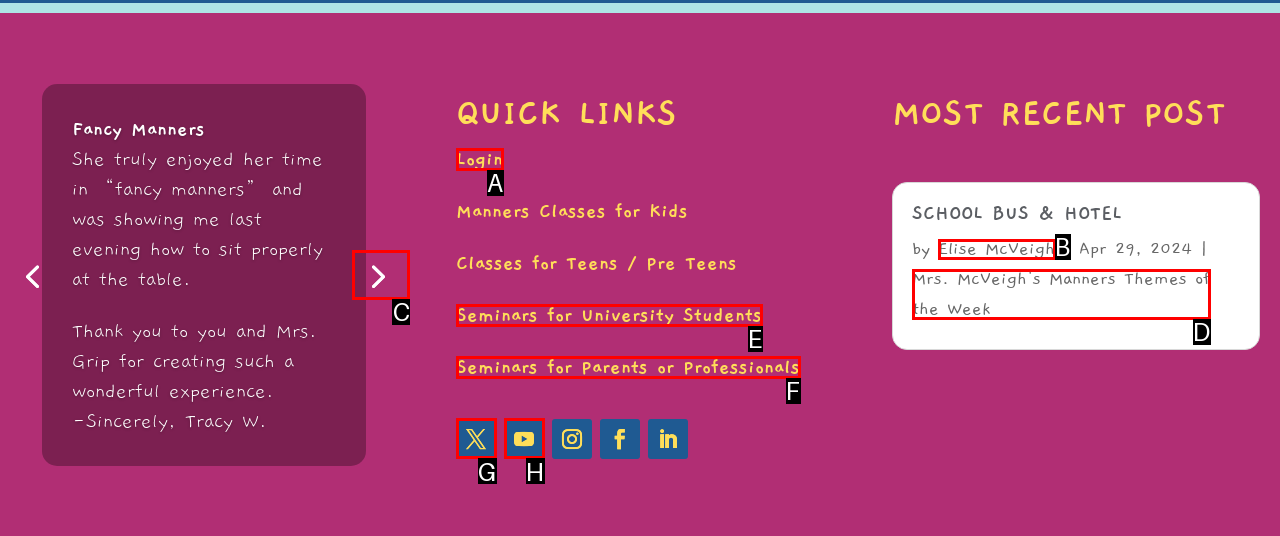Show which HTML element I need to click to perform this task: Click on the '5' link Answer with the letter of the correct choice.

C